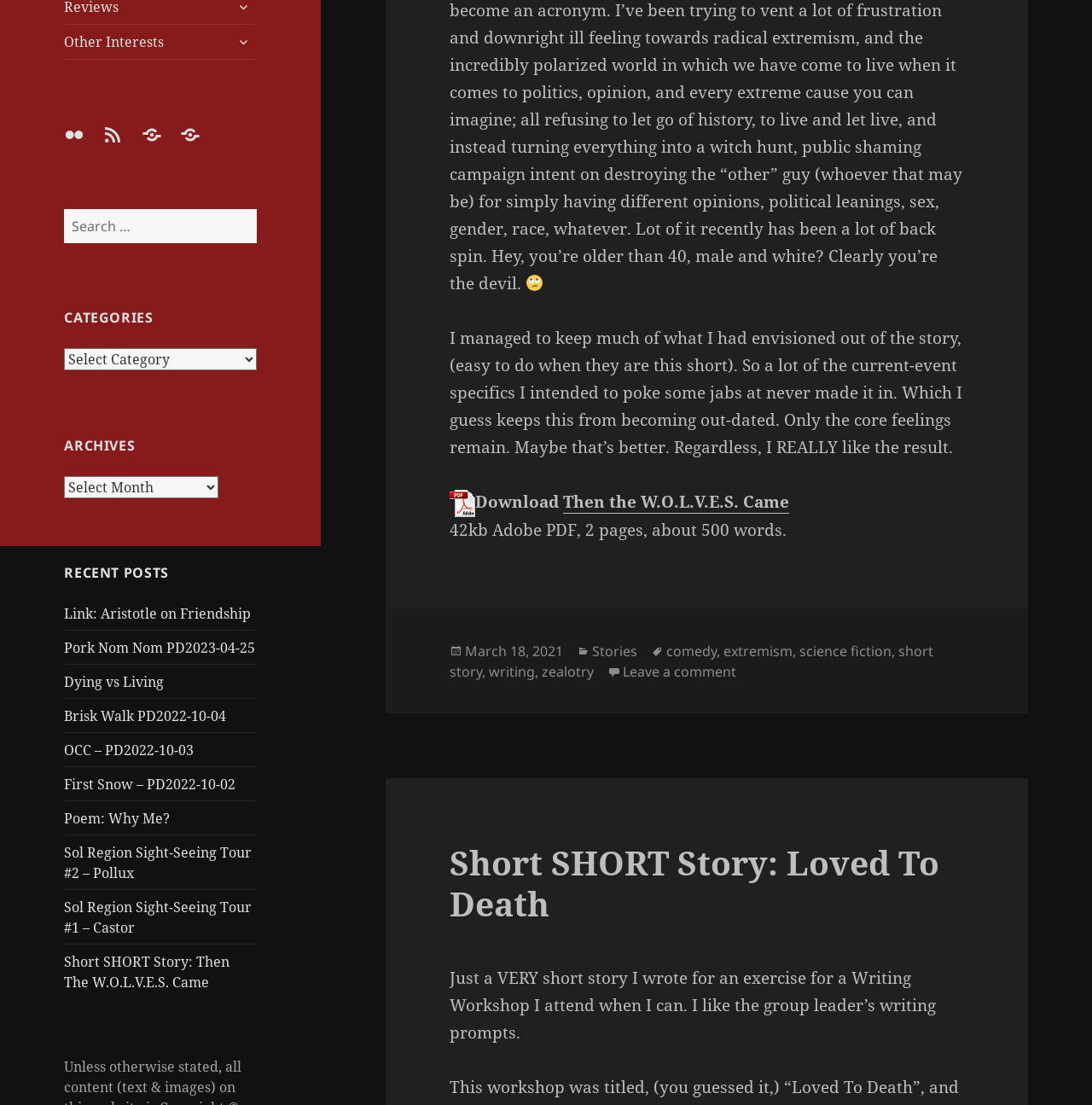Bounding box coordinates are specified in the format (top-left x, top-left y, bottom-right x, bottom-right y). All values are floating point numbers bounded between 0 and 1. Please provide the bounding box coordinate of the region this sentence describes: Pork Nom Nom PD2023-04-25

[0.059, 0.577, 0.234, 0.594]